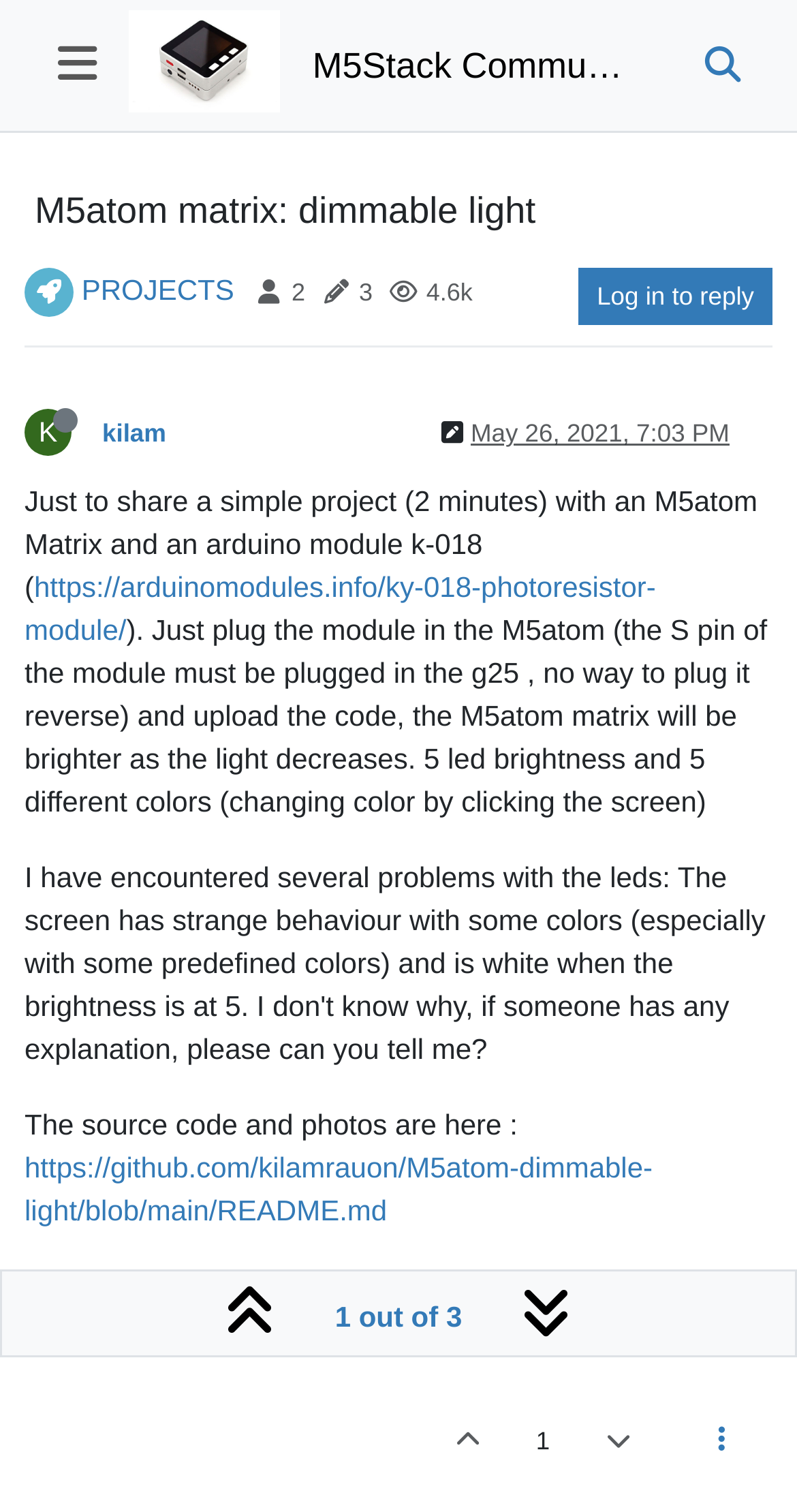Specify the bounding box coordinates of the element's region that should be clicked to achieve the following instruction: "Watch the project's video". The bounding box coordinates consist of four float numbers between 0 and 1, in the format [left, top, right, bottom].

[0.031, 0.868, 0.504, 0.89]